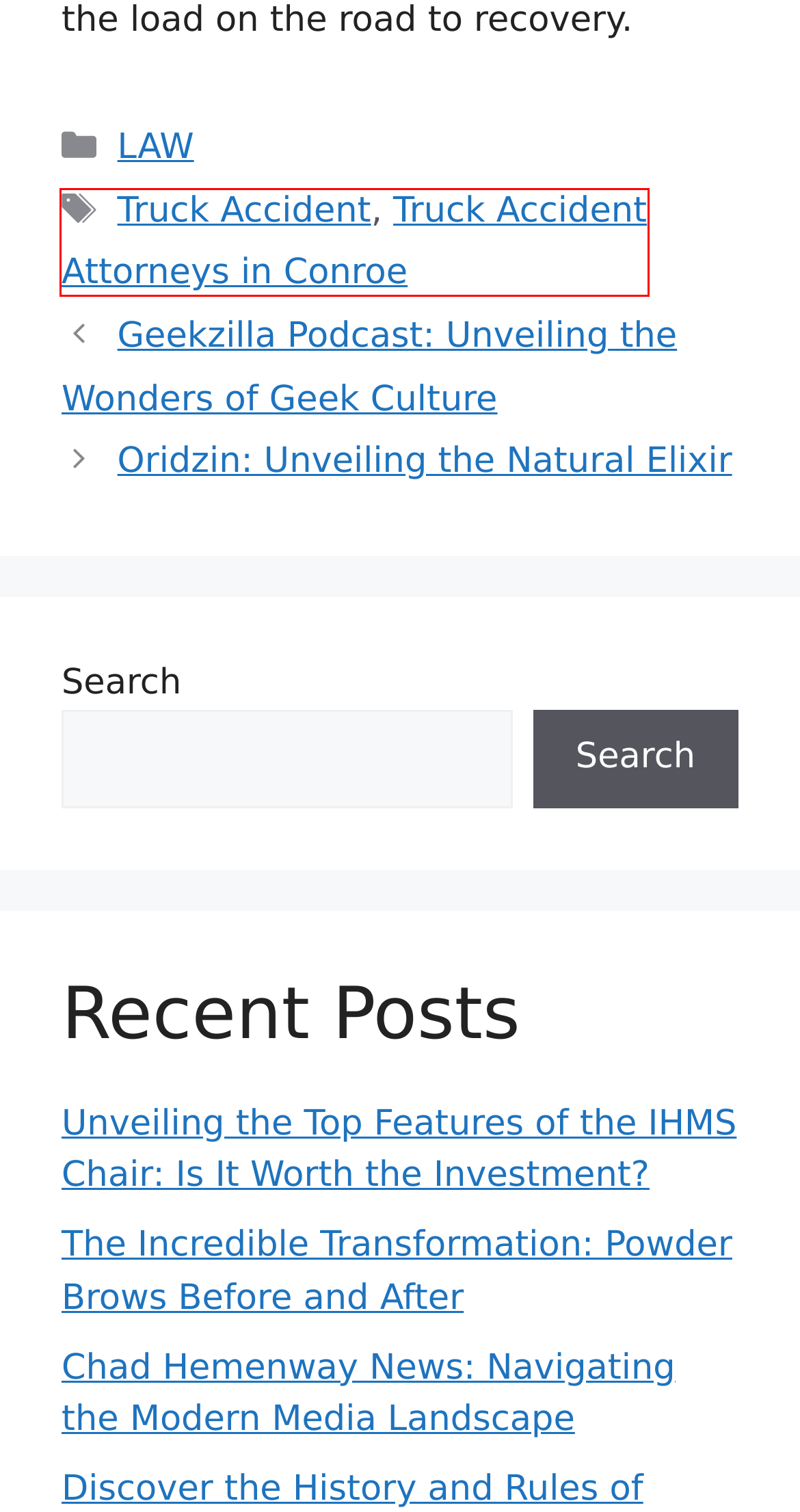Analyze the screenshot of a webpage with a red bounding box and select the webpage description that most accurately describes the new page resulting from clicking the element inside the red box. Here are the candidates:
A. Geekzilla Podcast: Unveiling the Wonders of Geek Culture
B. Reogma -
C. The Incredible Transformation: Powder Brows Before and After
D. Oridzin: Unveiling the Natural Elixir
E. Chad Hemenway News: Navigating the Modern Media Landscape
F. IHMS Chair: Is It Worth the Investment?
G. LAW Archives - Reogma
H. Truck Accident Attorneys in Conroe Archives - Reogma

H